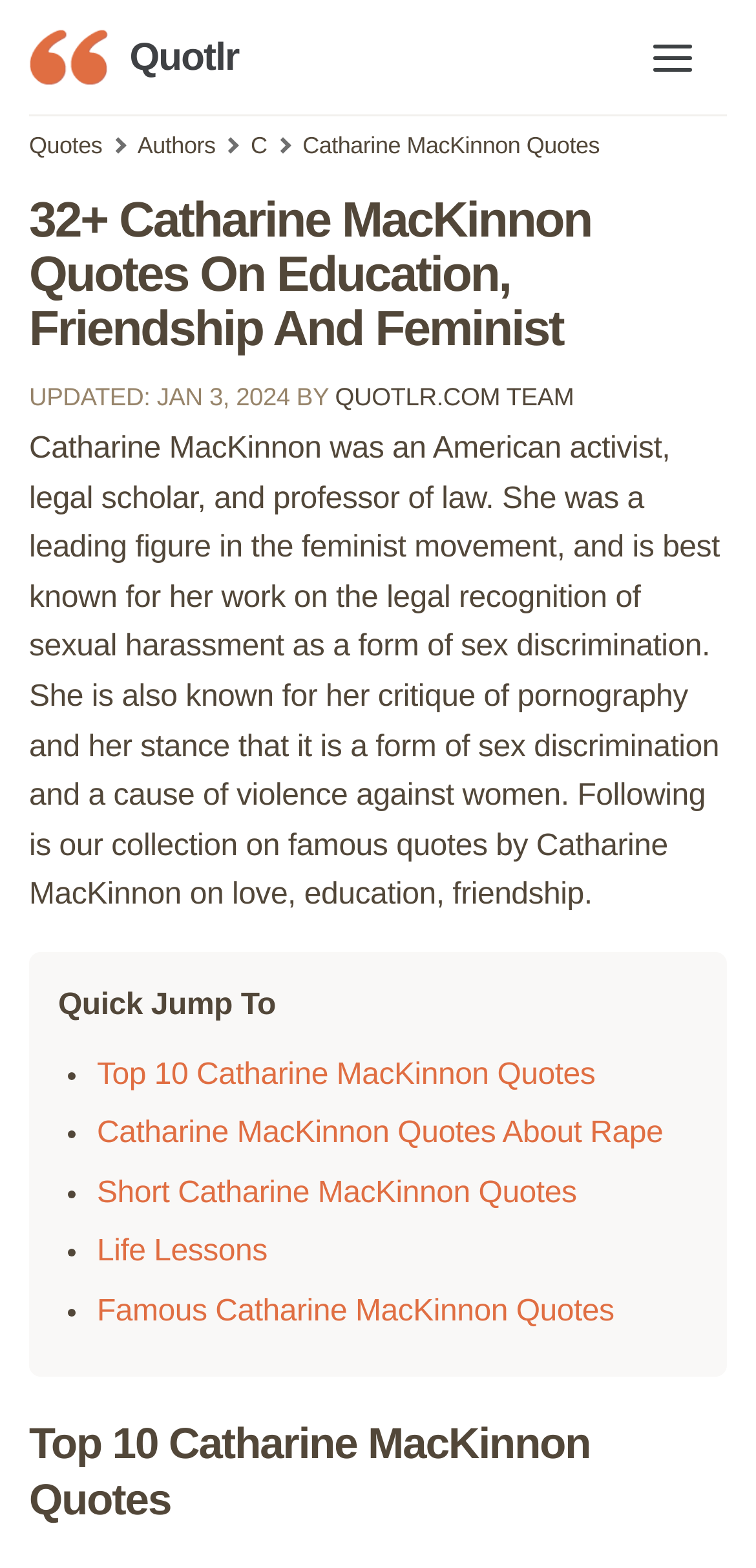Can you show the bounding box coordinates of the region to click on to complete the task described in the instruction: "Go to Quotlr homepage"?

[0.038, 0.0, 0.367, 0.073]